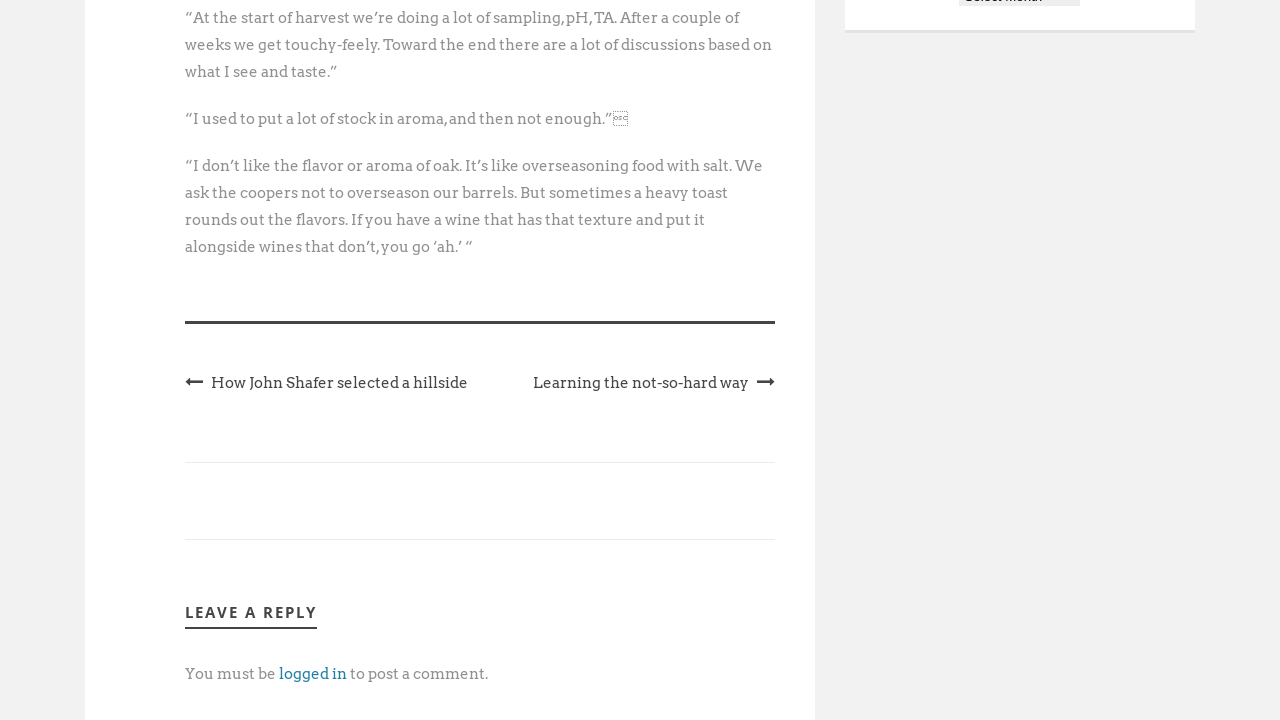What is the tone of the quotes?
Analyze the screenshot and provide a detailed answer to the question.

The quotes on the webpage have a reflective tone, as the speaker is sharing their experiences and thoughts about wine making, using phrases like 'I used to' and 'I don't like', which suggests a introspective and thoughtful tone.